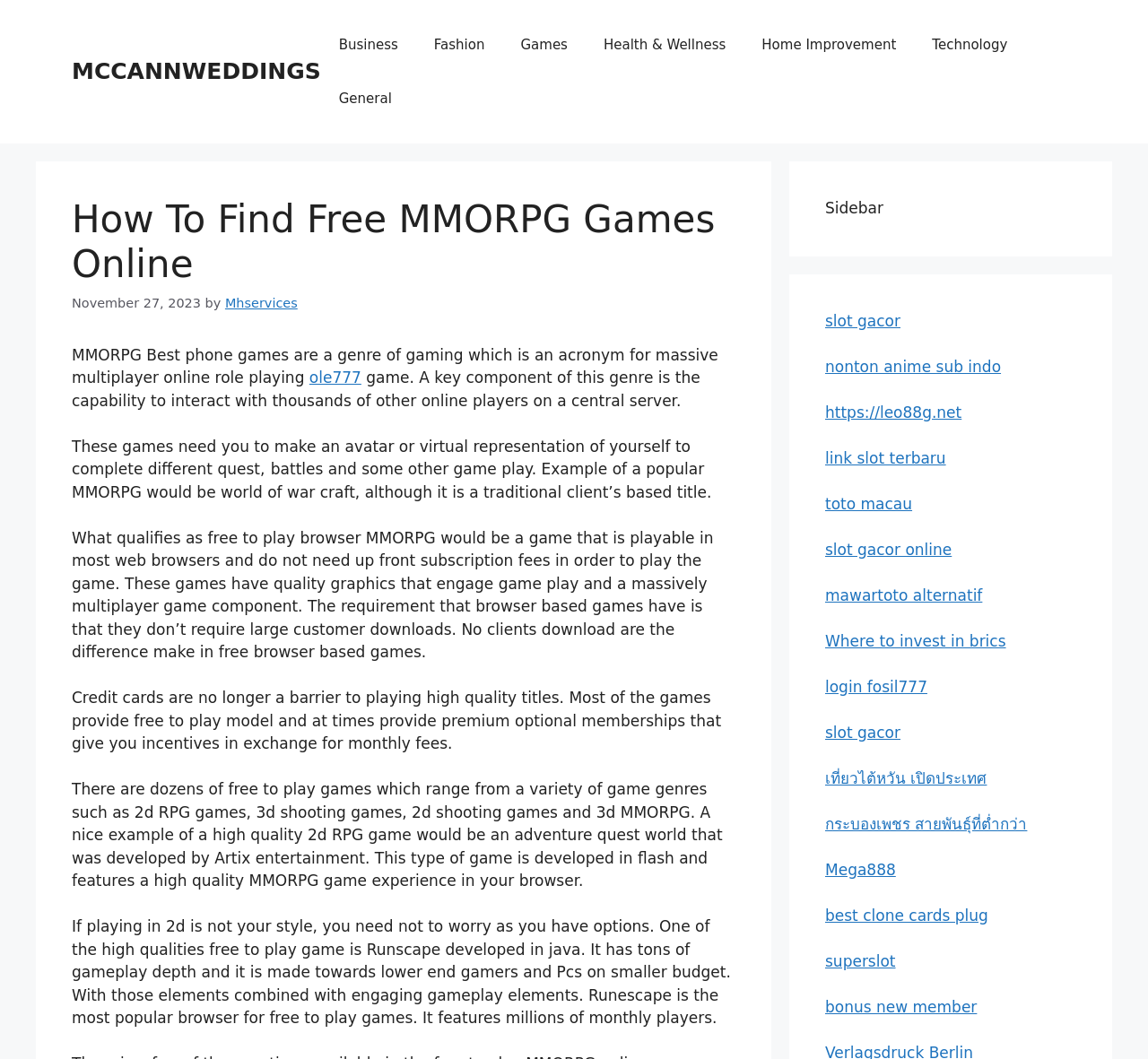Pinpoint the bounding box coordinates for the area that should be clicked to perform the following instruction: "Click the 'Games' link in the navigation menu".

[0.438, 0.017, 0.51, 0.068]